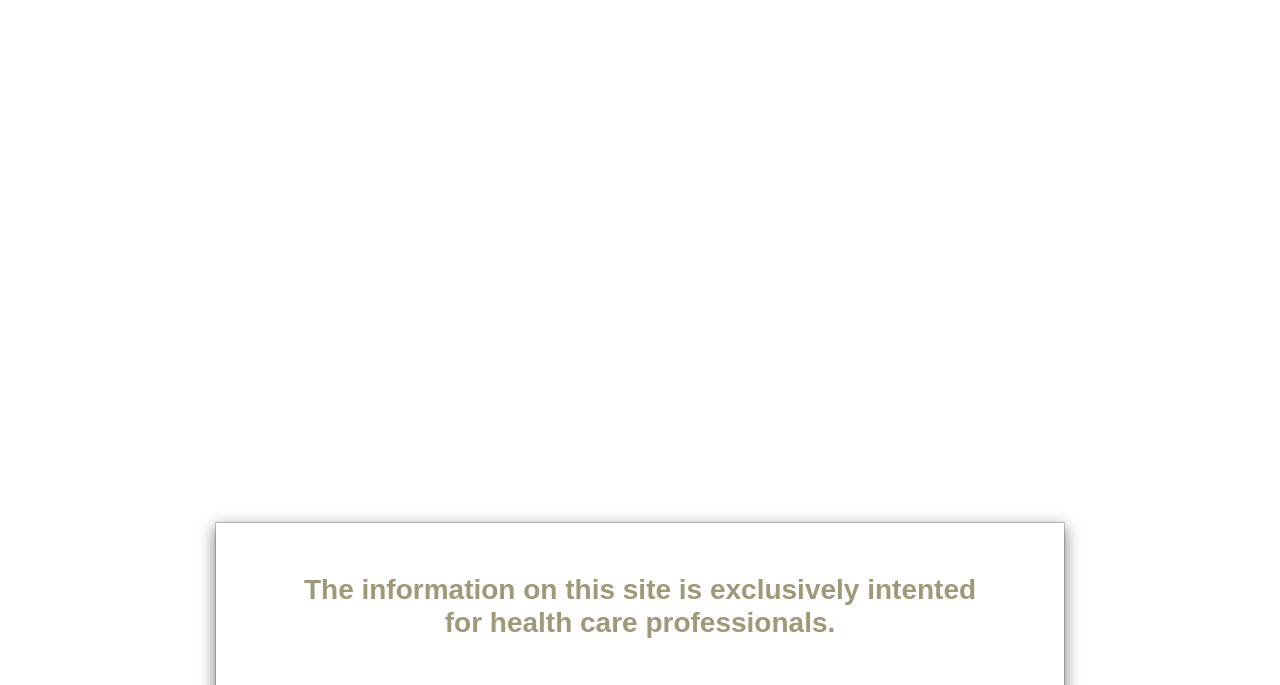Please reply with a single word or brief phrase to the question: 
How many social media platforms can you share this article to?

3